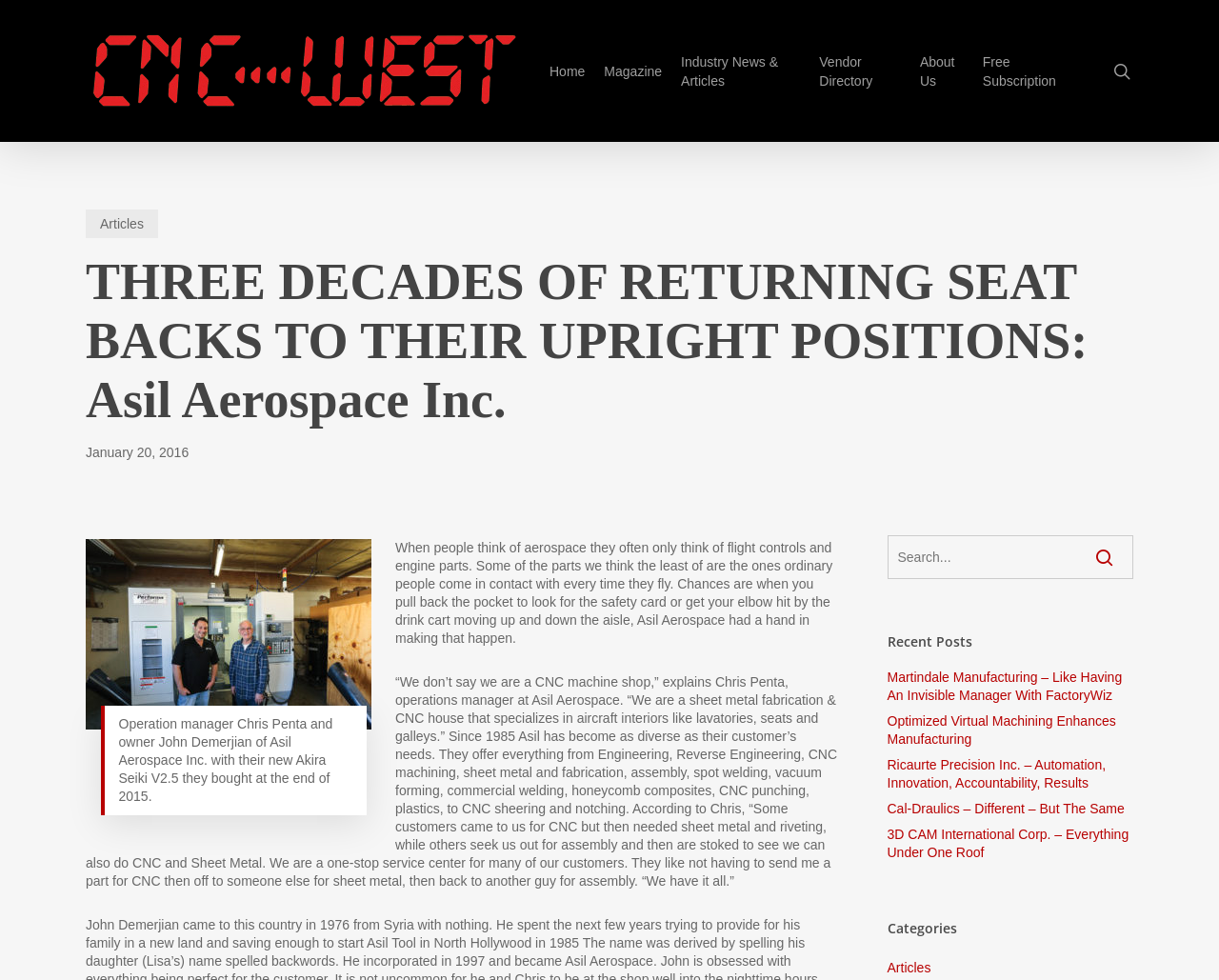What is the name of the operations manager mentioned in the article?
Please give a detailed and elaborate answer to the question based on the image.

The article mentions the operations manager as Chris Penta, who is quoted in the text '“We don’t say we are a CNC machine shop,” explains Chris Penta, operations manager at Asil Aerospace.'